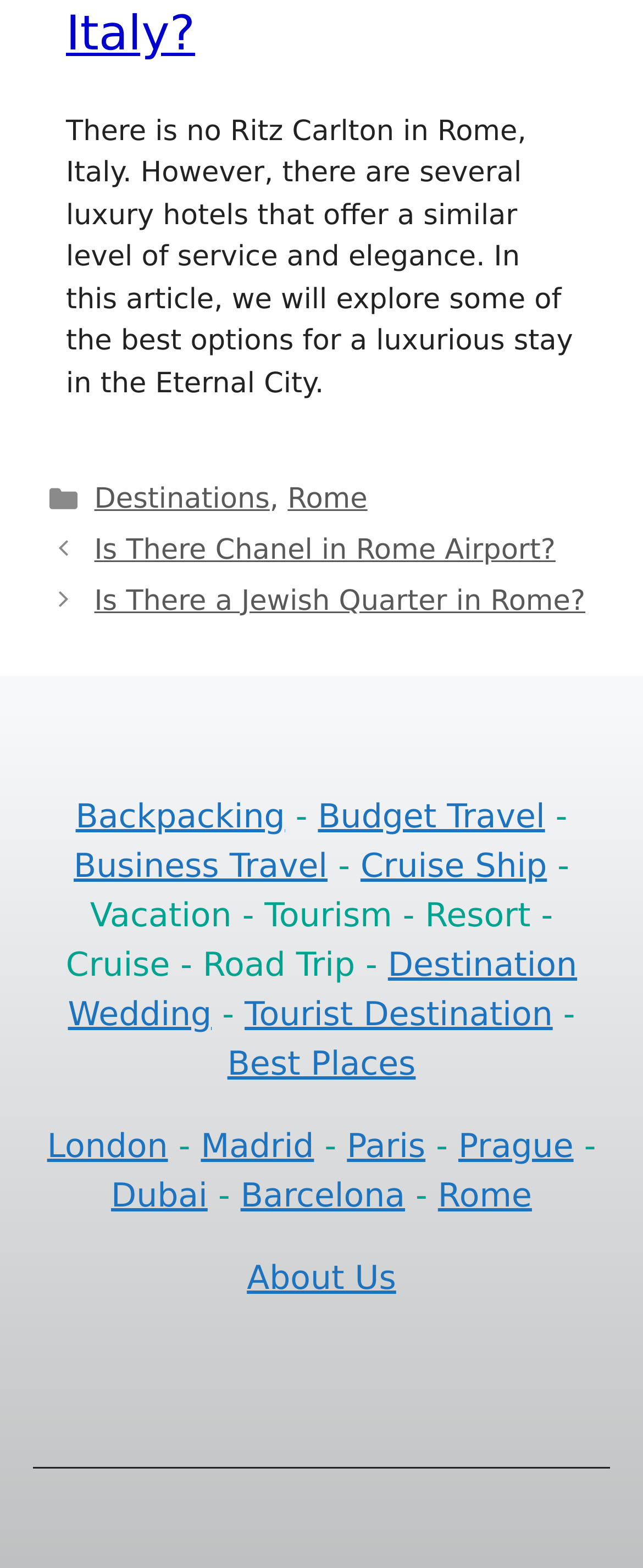Please locate the clickable area by providing the bounding box coordinates to follow this instruction: "Learn about Destination Wedding".

[0.106, 0.603, 0.898, 0.659]